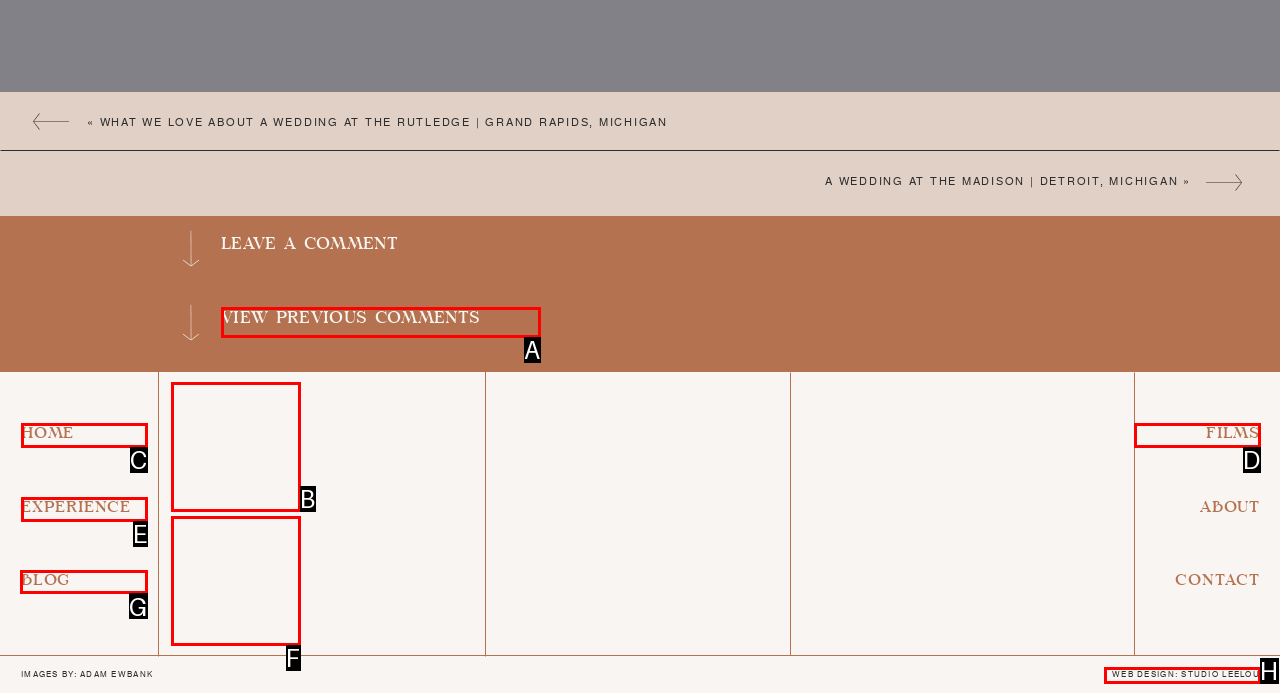Point out the HTML element I should click to achieve the following: Go to the blog Reply with the letter of the selected element.

G